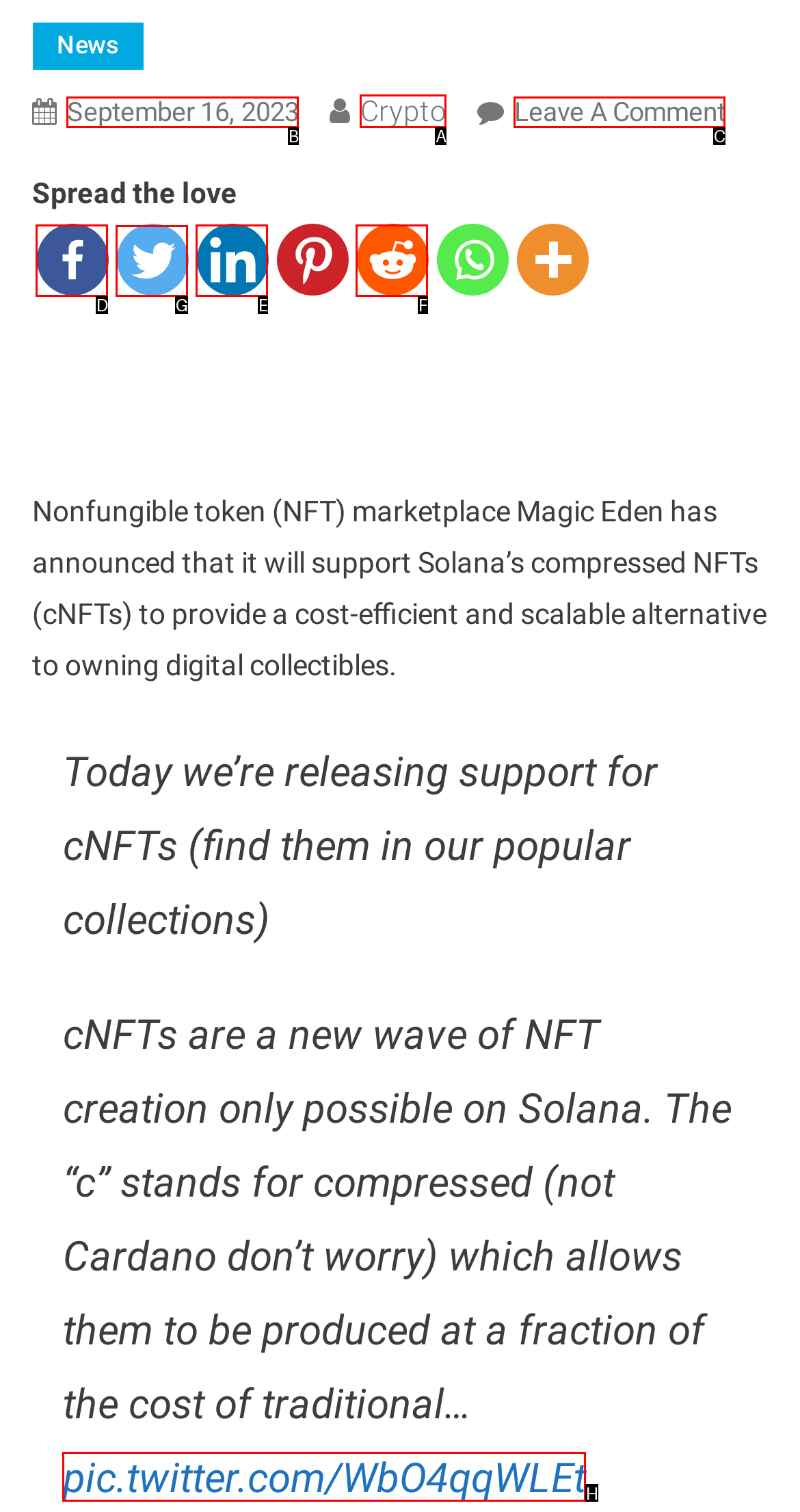Identify which HTML element to click to fulfill the following task: Check the Twitter link. Provide your response using the letter of the correct choice.

G